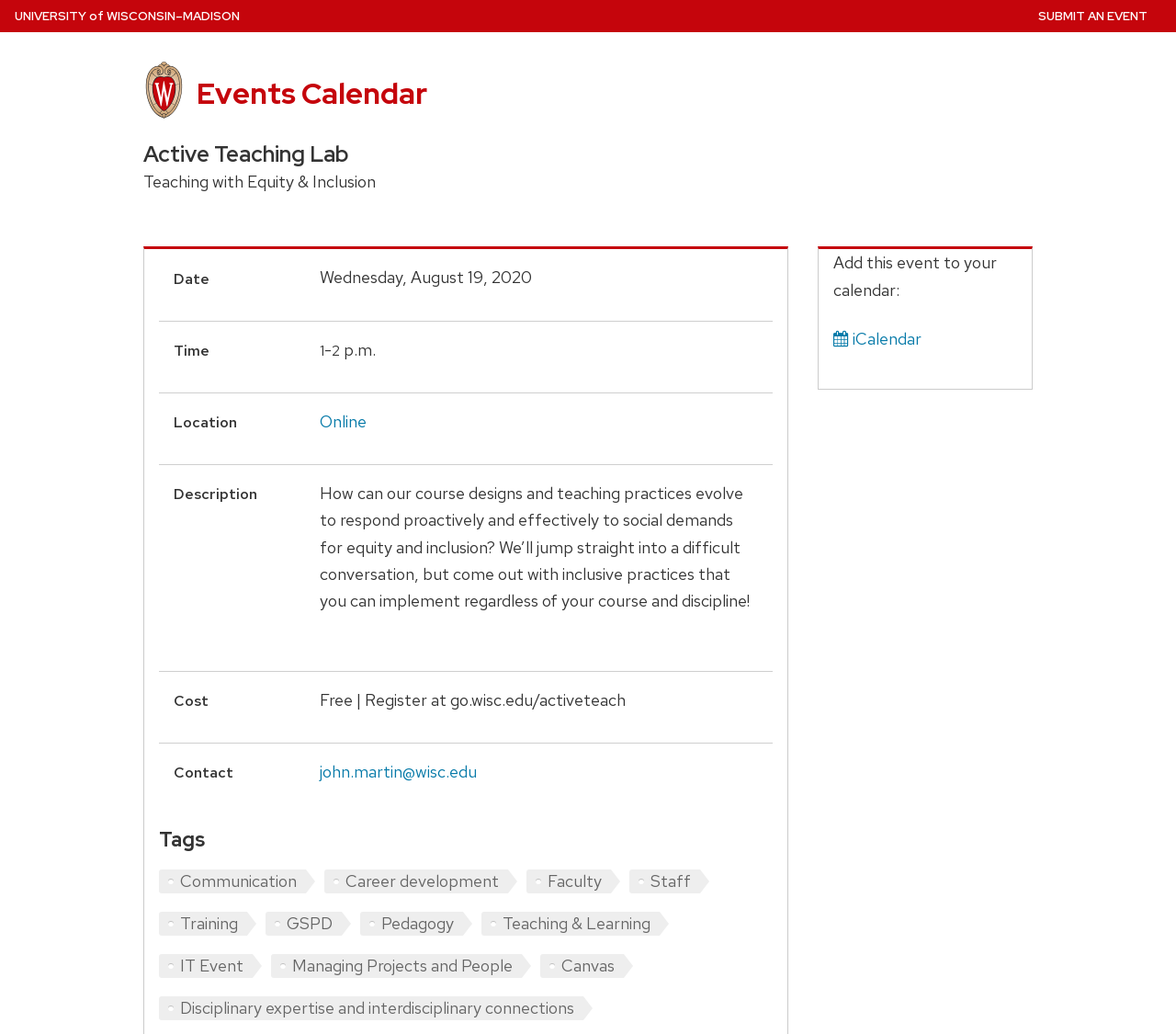Pinpoint the bounding box coordinates of the clickable area necessary to execute the following instruction: "Submit an event". The coordinates should be given as four float numbers between 0 and 1, namely [left, top, right, bottom].

[0.883, 0.0, 0.976, 0.031]